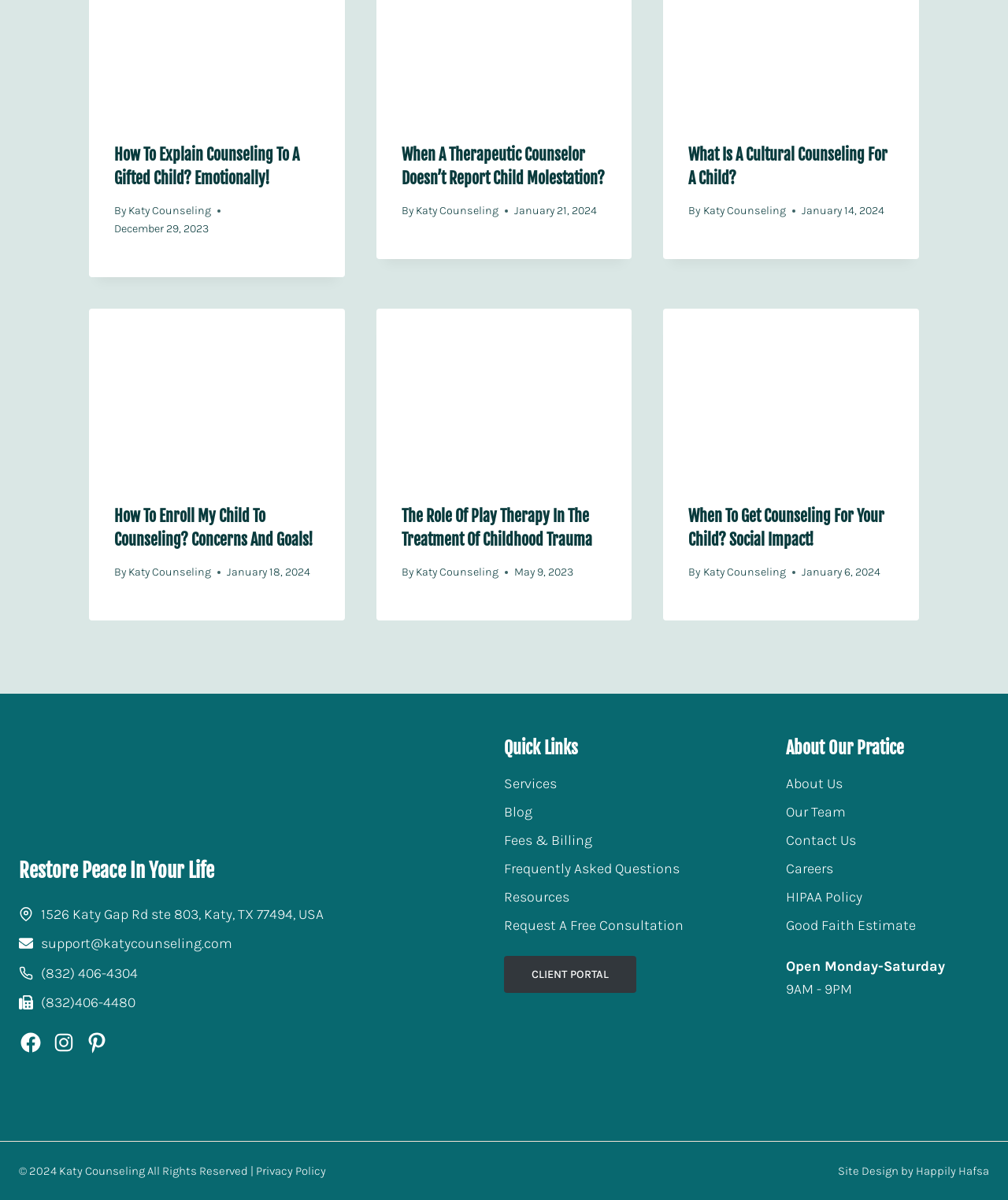Provide a brief response to the question below using one word or phrase:
How many articles are on this webpage?

6